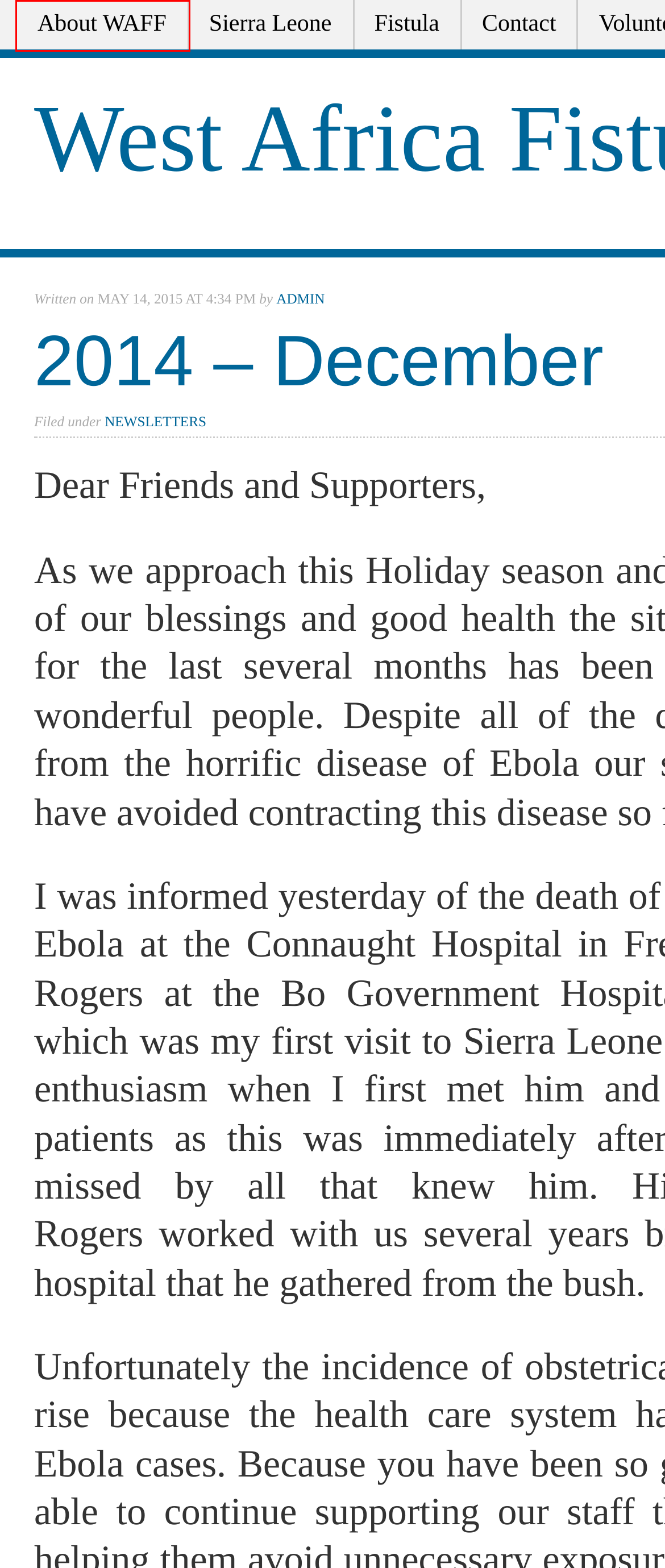You have a screenshot of a webpage with an element surrounded by a red bounding box. Choose the webpage description that best describes the new page after clicking the element inside the red bounding box. Here are the candidates:
A. 2014 – September | West Africa Fistula Foundation
B. Sierra Leone | West Africa Fistula Foundation
C. Fistula | West Africa Fistula Foundation
D. | West Africa Fistula Foundation
E. Donate | West Africa Fistula Foundation
F. West Africa Fistula Foundation |
G. West Africa Fistula Foundation | Author Archives
H. Contact | West Africa Fistula Foundation

D